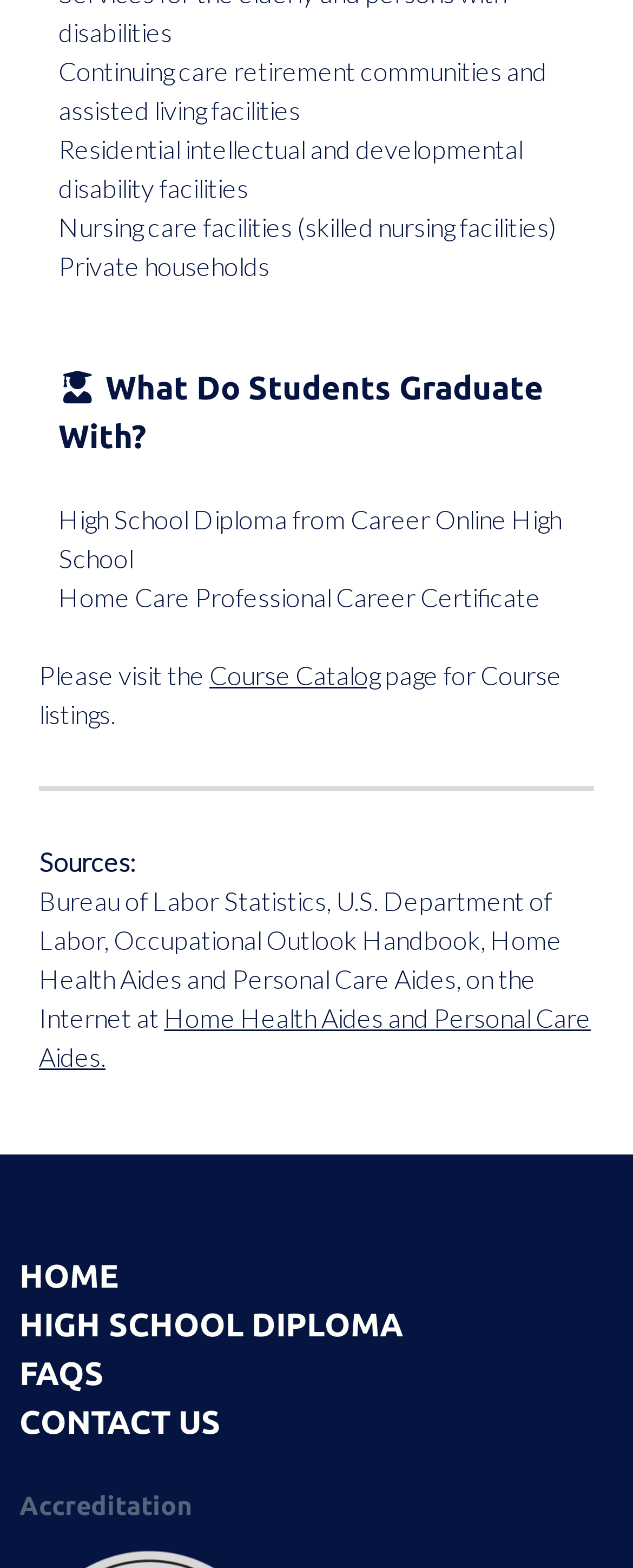Using the element description provided, determine the bounding box coordinates in the format (top-left x, top-left y, bottom-right x, bottom-right y). Ensure that all values are floating point numbers between 0 and 1. Element description: Contact Us

[0.031, 0.894, 0.349, 0.918]